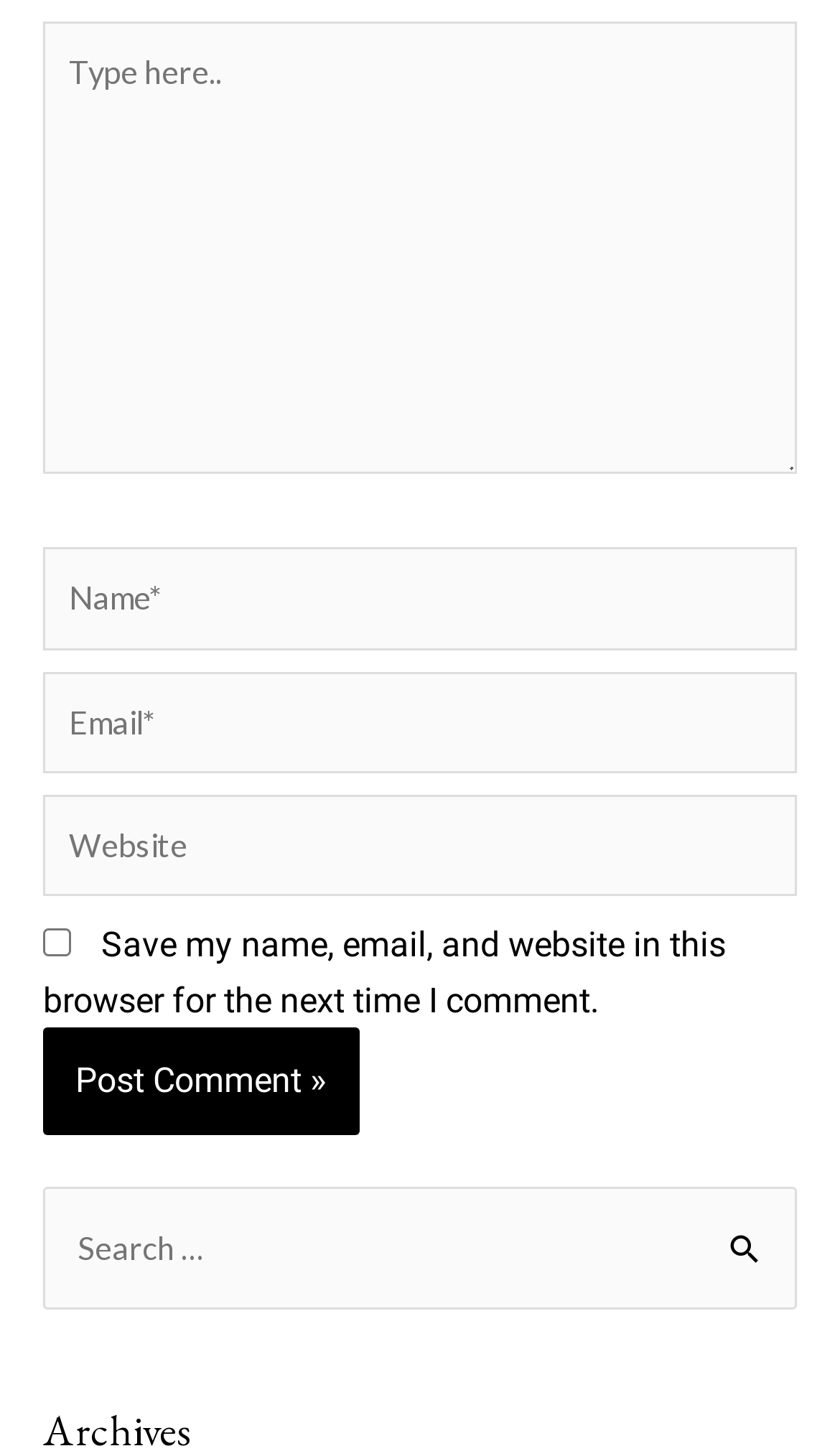Indicate the bounding box coordinates of the element that must be clicked to execute the instruction: "Type your name". The coordinates should be given as four float numbers between 0 and 1, i.e., [left, top, right, bottom].

[0.051, 0.378, 0.949, 0.448]